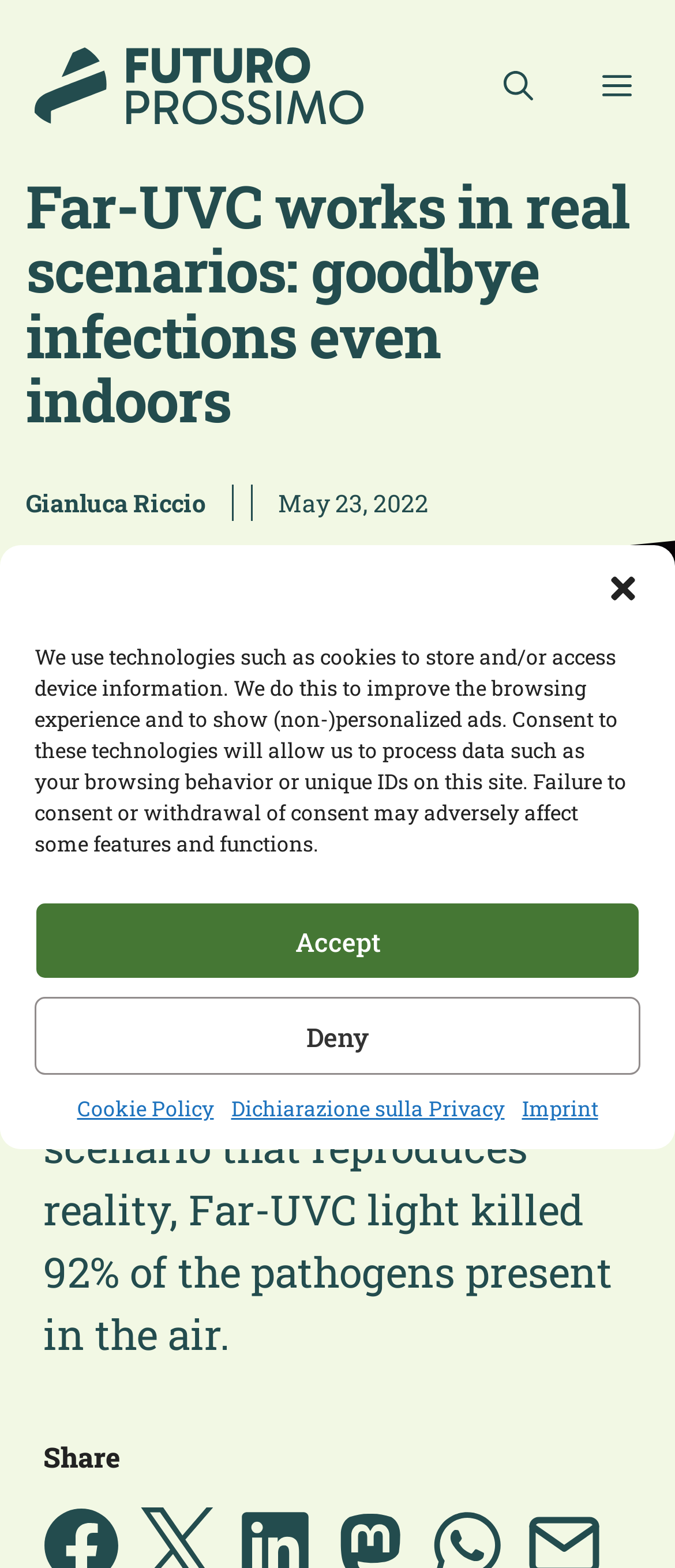Pinpoint the bounding box coordinates for the area that should be clicked to perform the following instruction: "Open the menu".

[0.841, 0.022, 0.987, 0.088]